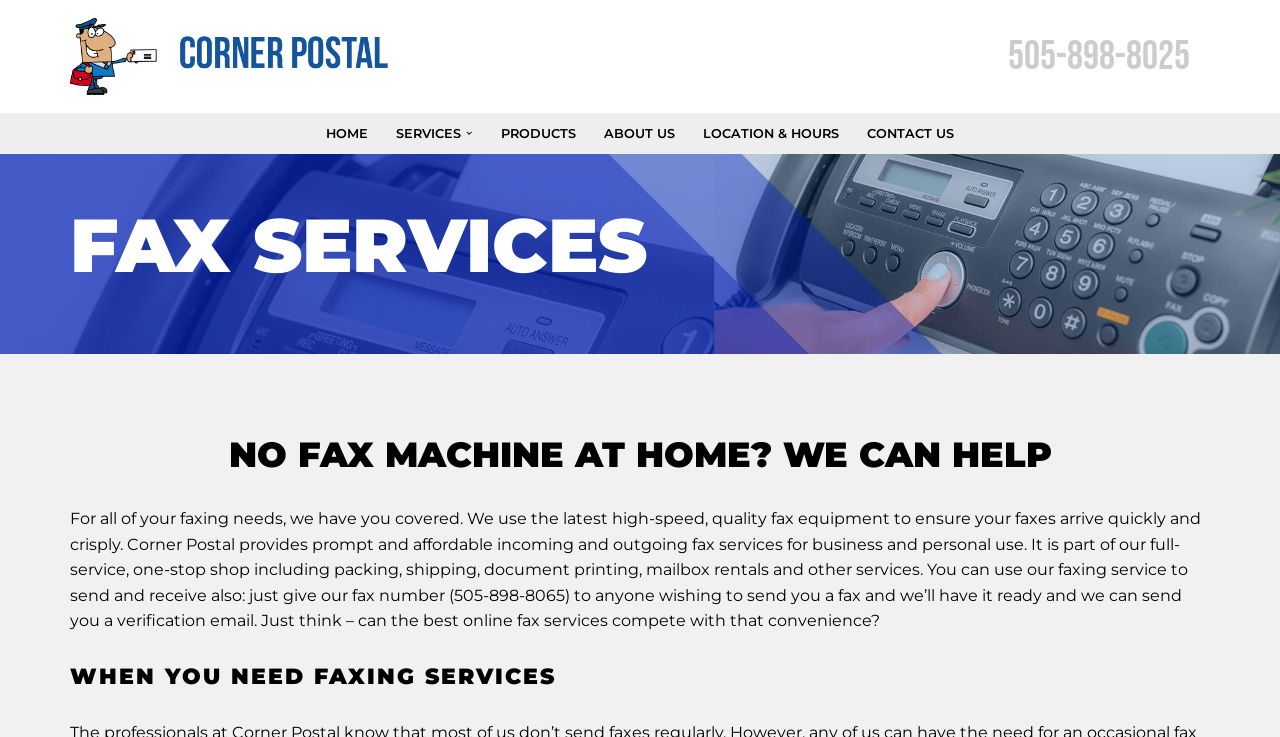Pinpoint the bounding box coordinates of the element to be clicked to execute the instruction: "Visit Corner Postal Center".

[0.055, 0.024, 0.309, 0.129]